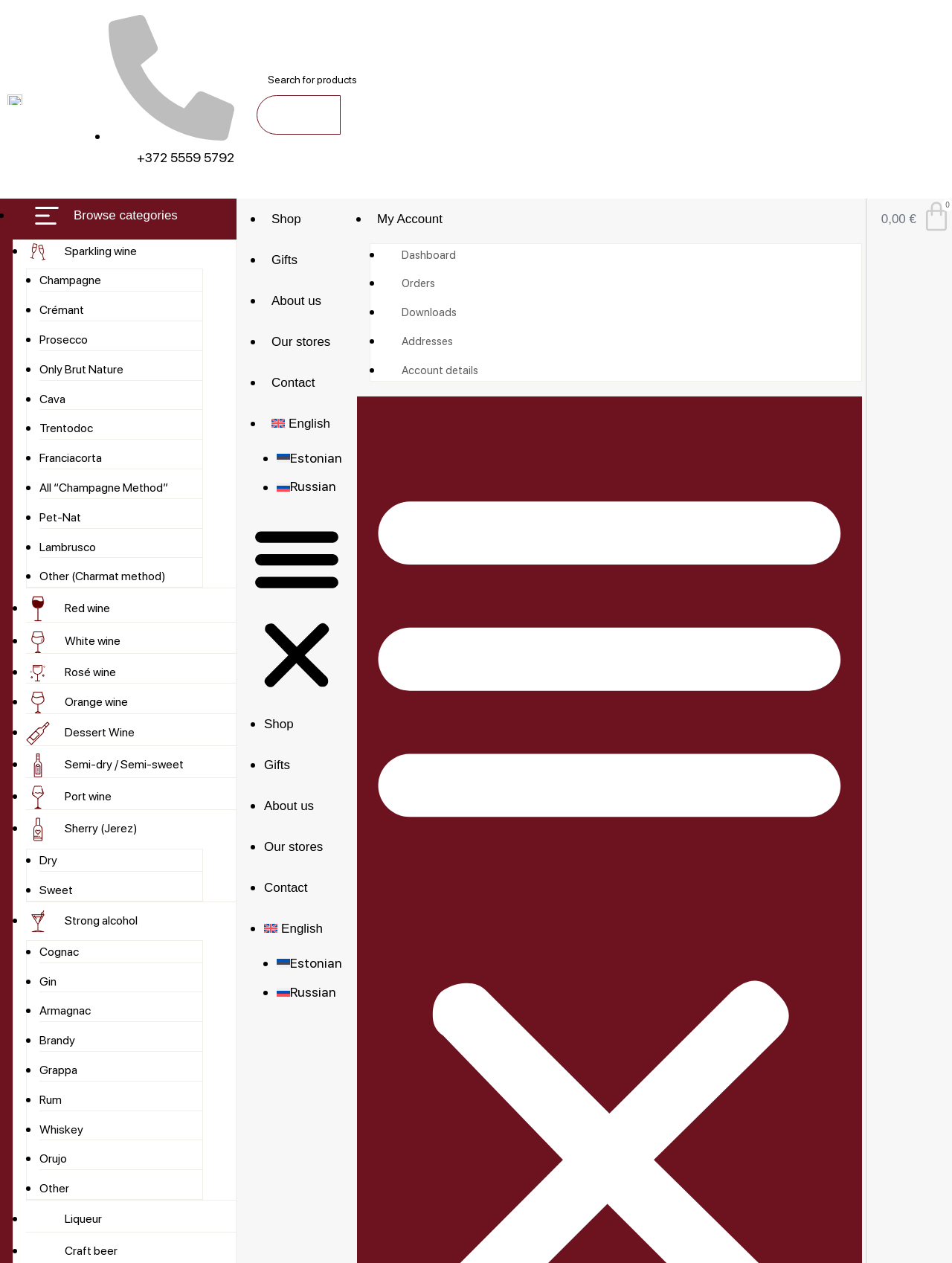Identify the bounding box coordinates for the region to click in order to carry out this instruction: "Search for a product". Provide the coordinates using four float numbers between 0 and 1, formatted as [left, top, right, bottom].

[0.27, 0.05, 0.977, 0.107]